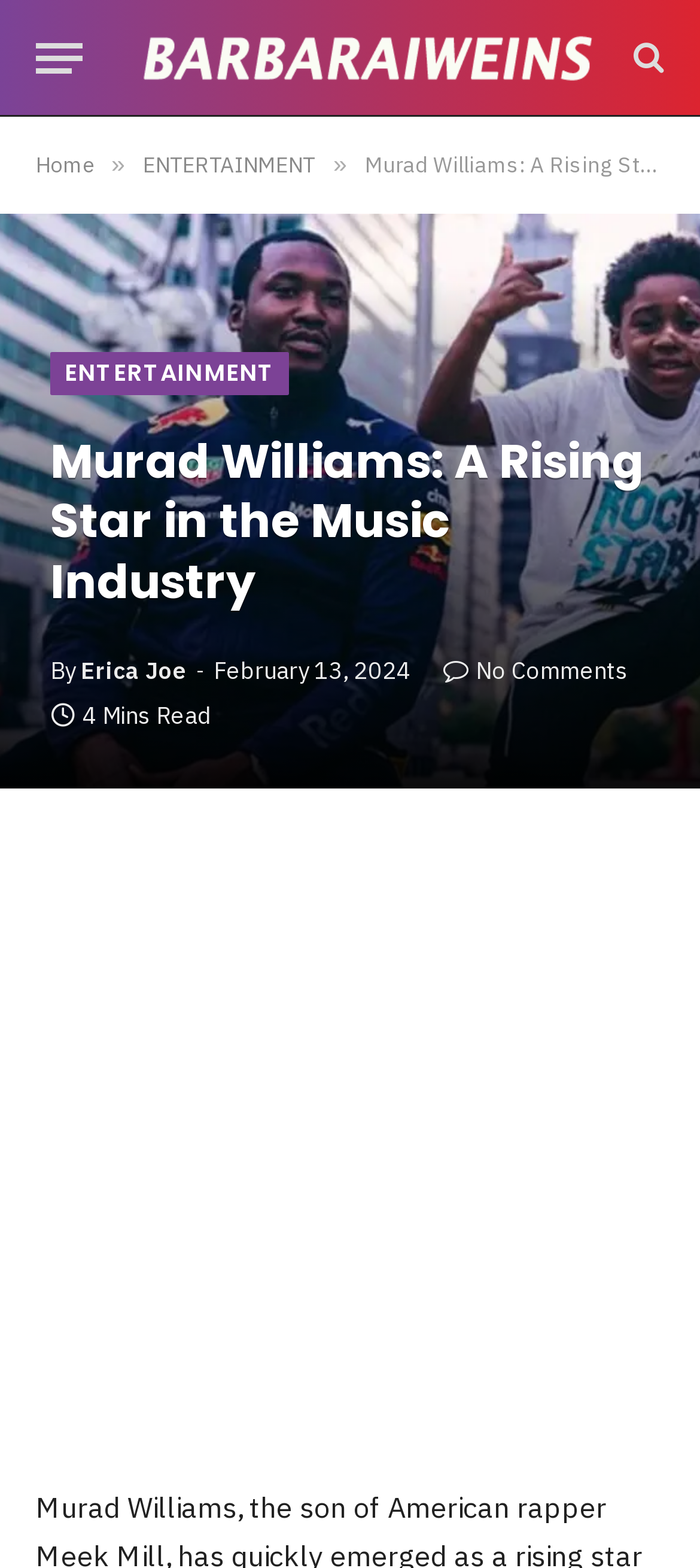Please specify the coordinates of the bounding box for the element that should be clicked to carry out this instruction: "Go to the home page". The coordinates must be four float numbers between 0 and 1, formatted as [left, top, right, bottom].

[0.051, 0.096, 0.133, 0.113]